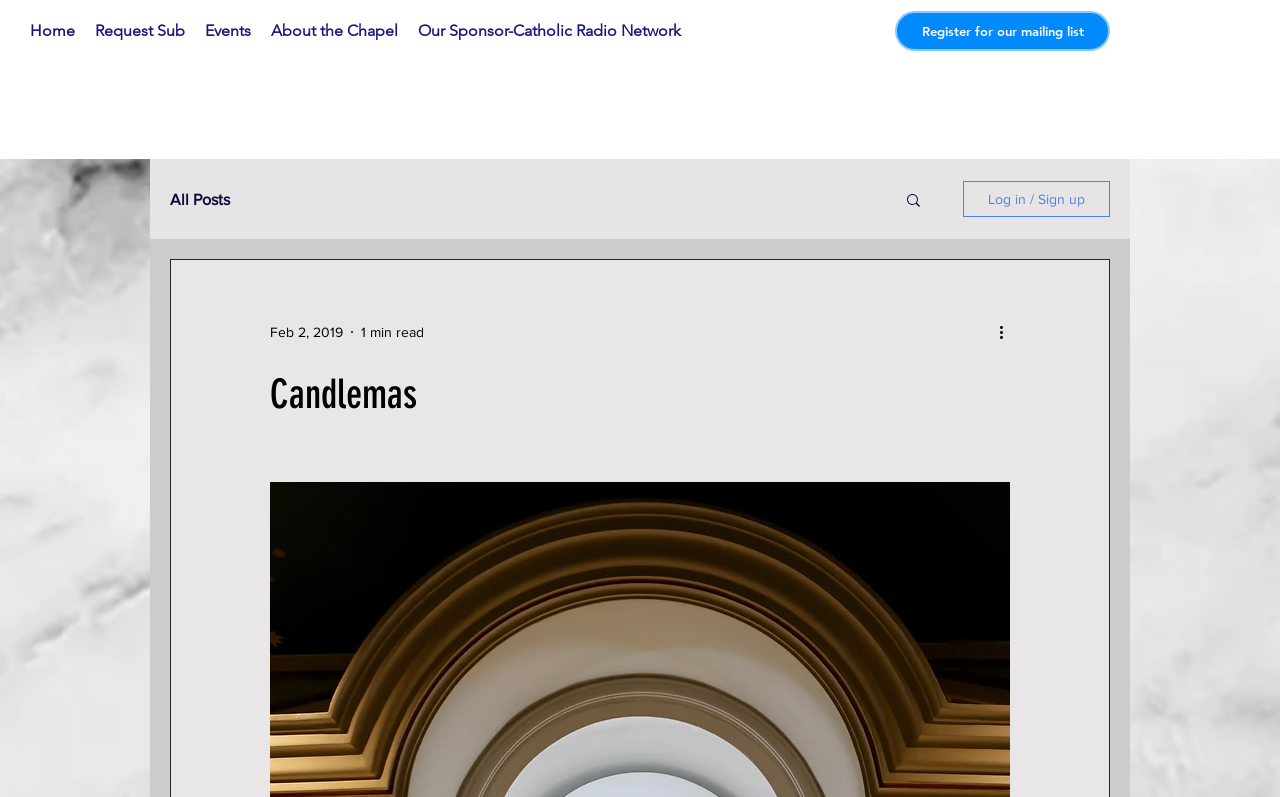Determine the bounding box coordinates for the clickable element to execute this instruction: "log in or sign up". Provide the coordinates as four float numbers between 0 and 1, i.e., [left, top, right, bottom].

[0.752, 0.227, 0.867, 0.272]